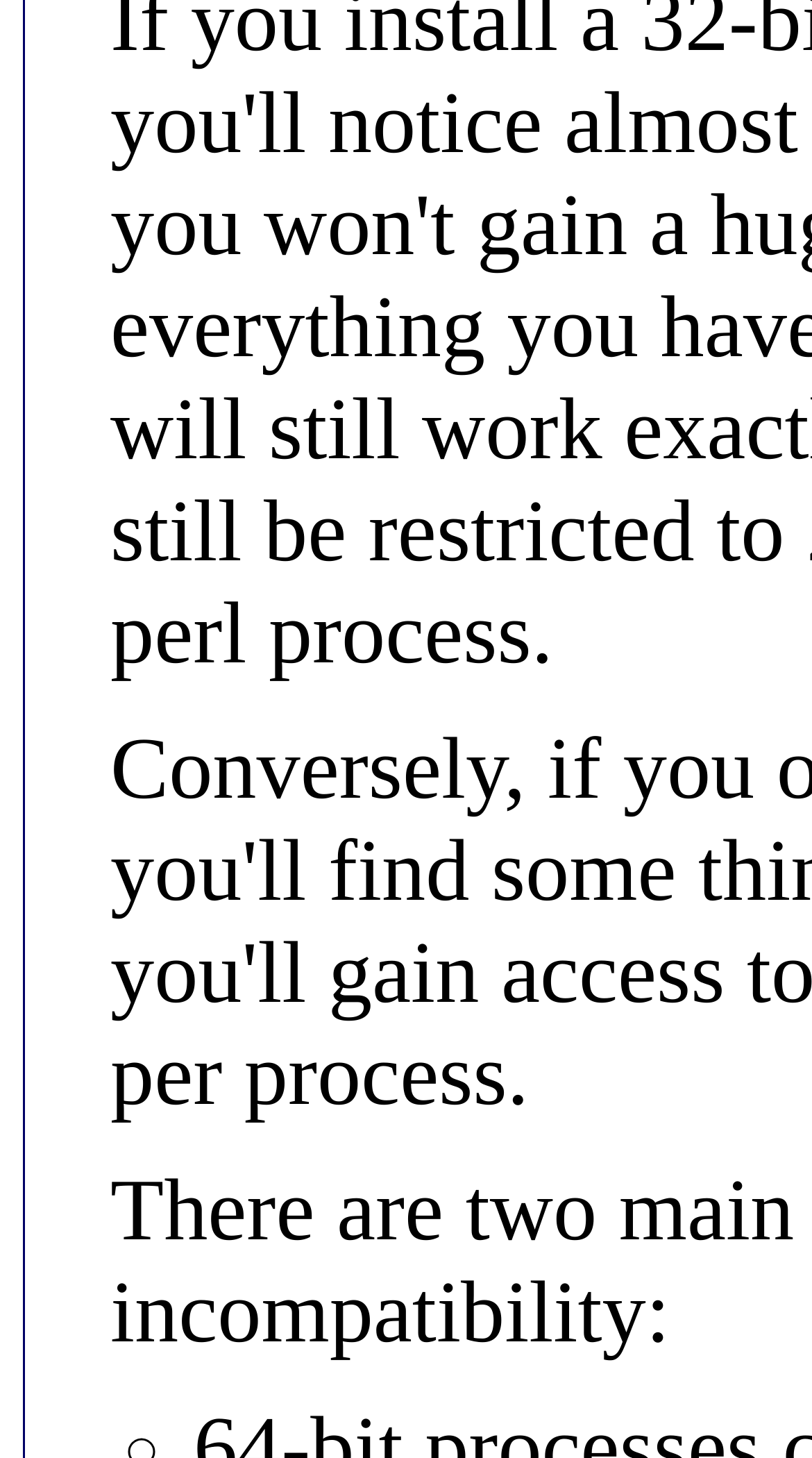Mark the bounding box of the element that matches the following description: "Comment on".

[0.64, 0.564, 0.867, 0.588]